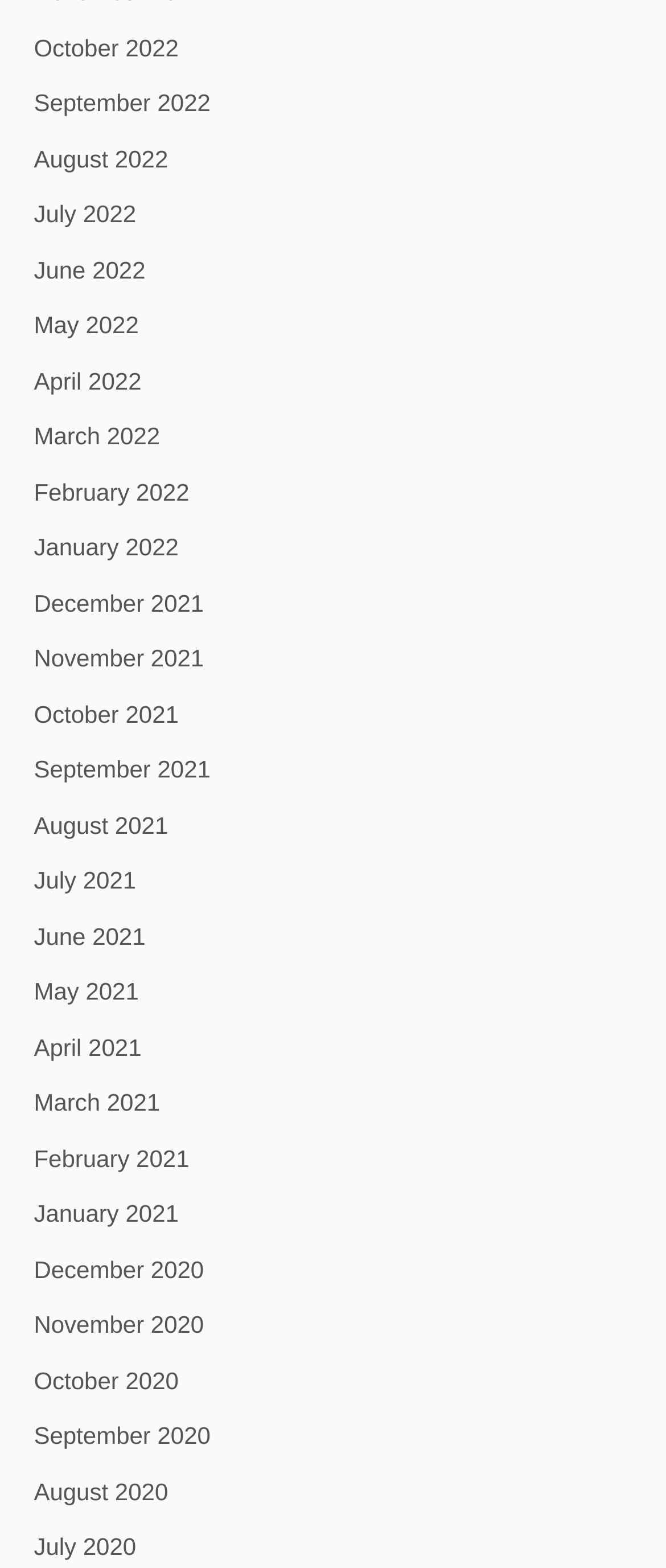How many links are there in total?
Please provide a comprehensive and detailed answer to the question.

I counted the total number of links in the list and found that there are 24 links, covering two years from 2020 to 2022.